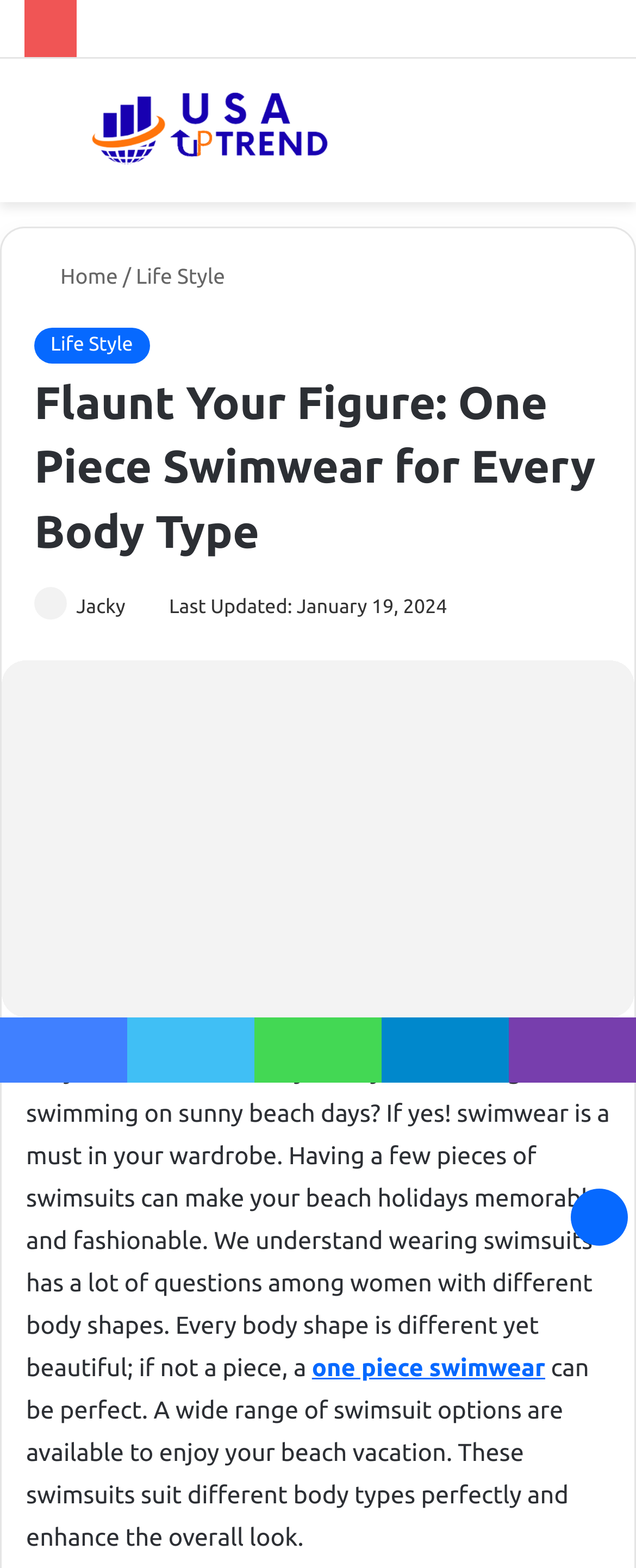Could you specify the bounding box coordinates for the clickable section to complete the following instruction: "Check out the 'one piece swimwear' option"?

[0.49, 0.863, 0.857, 0.88]